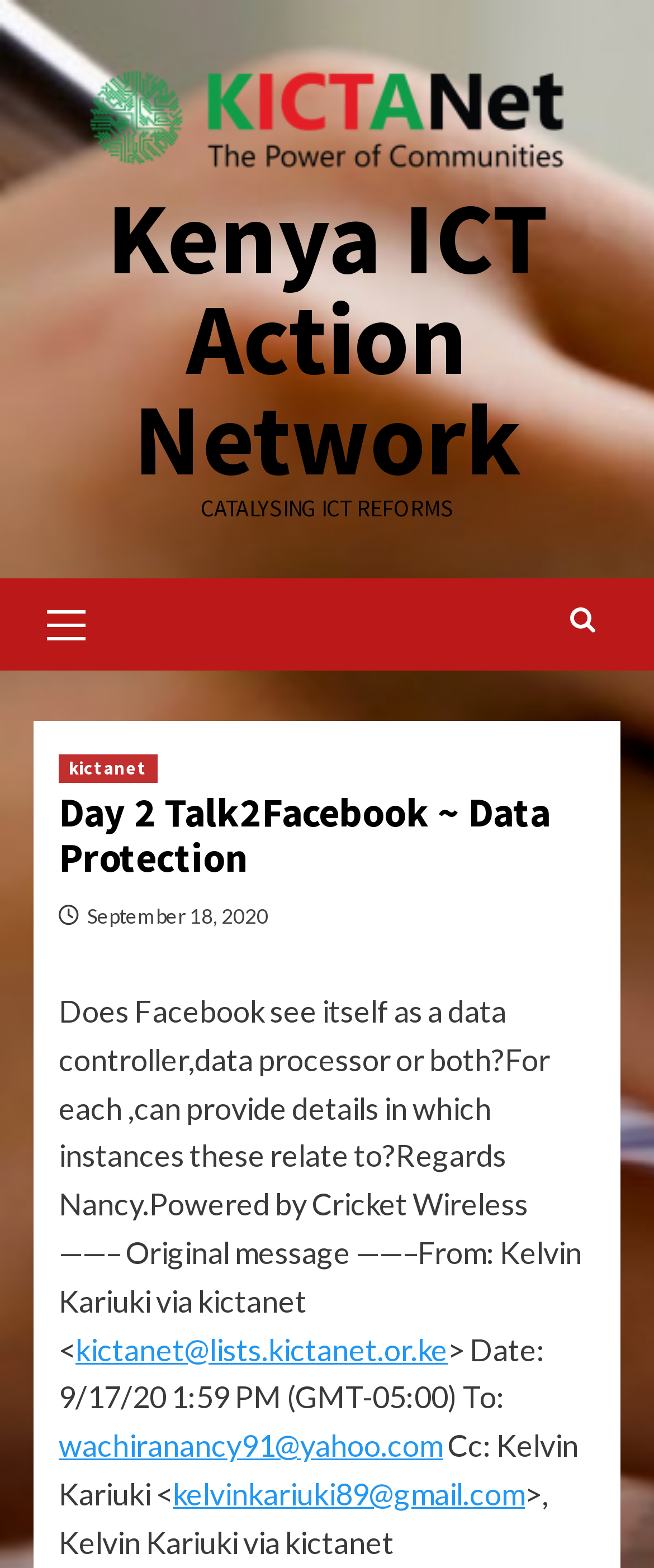For the given element description More Fiber Optic Cable Tools, determine the bounding box coordinates of the UI element. The coordinates should follow the format (top-left x, top-left y, bottom-right x, bottom-right y) and be within the range of 0 to 1.

None